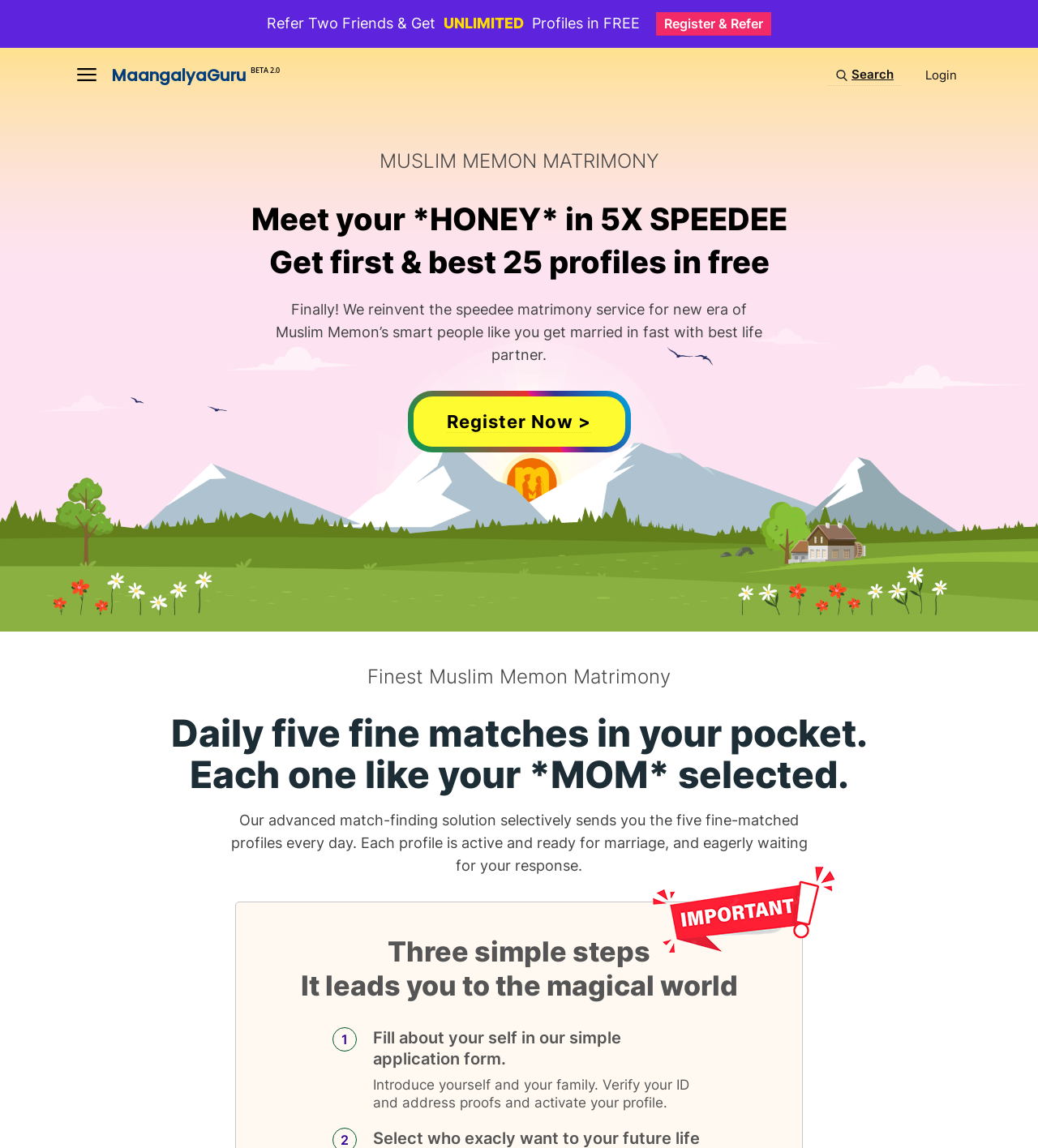What is the title or heading displayed on the webpage?

MUSLIM MEMON MATRIMONY